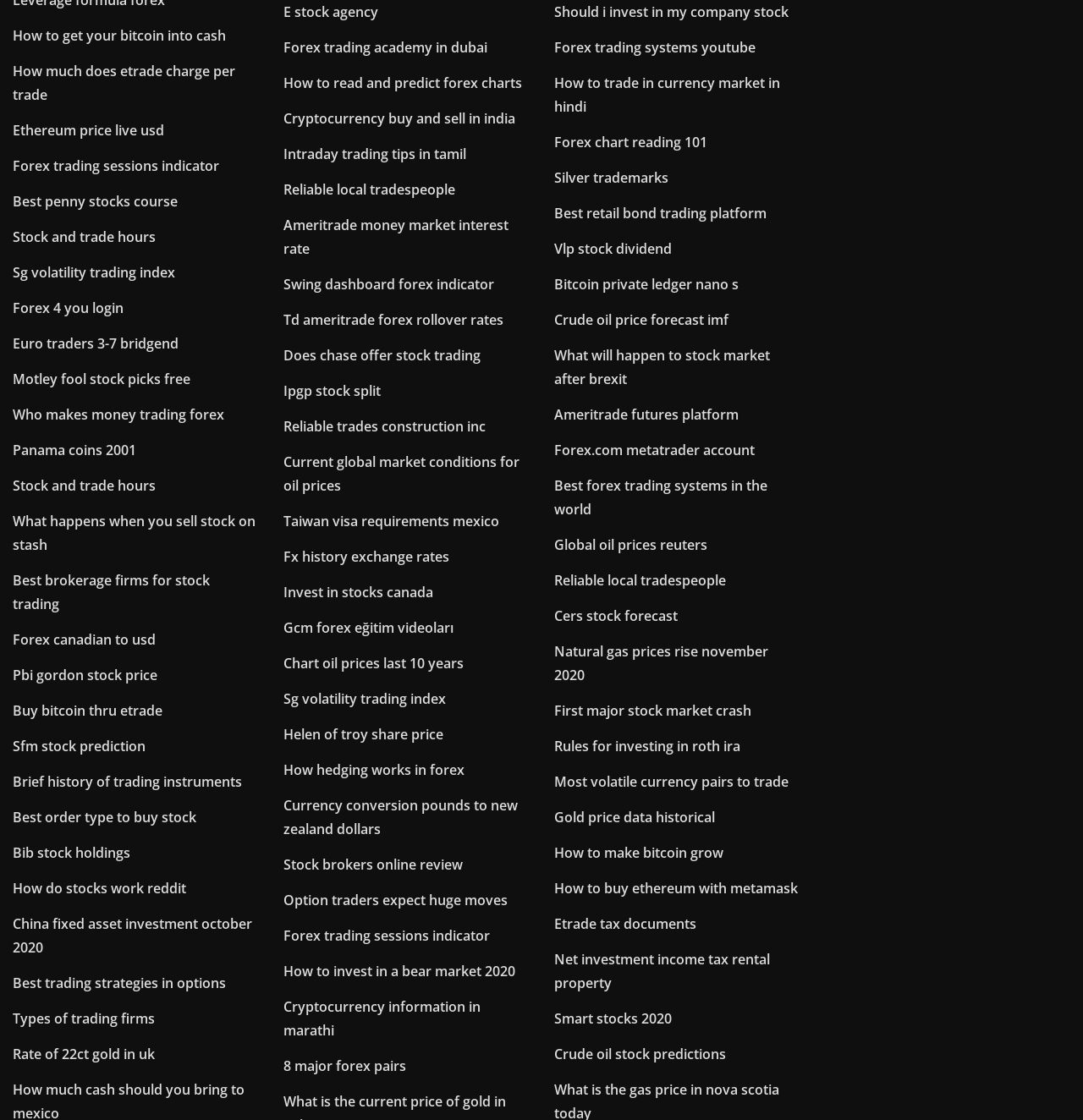Find the bounding box coordinates for the area that must be clicked to perform this action: "Click on the 'Home' link".

None